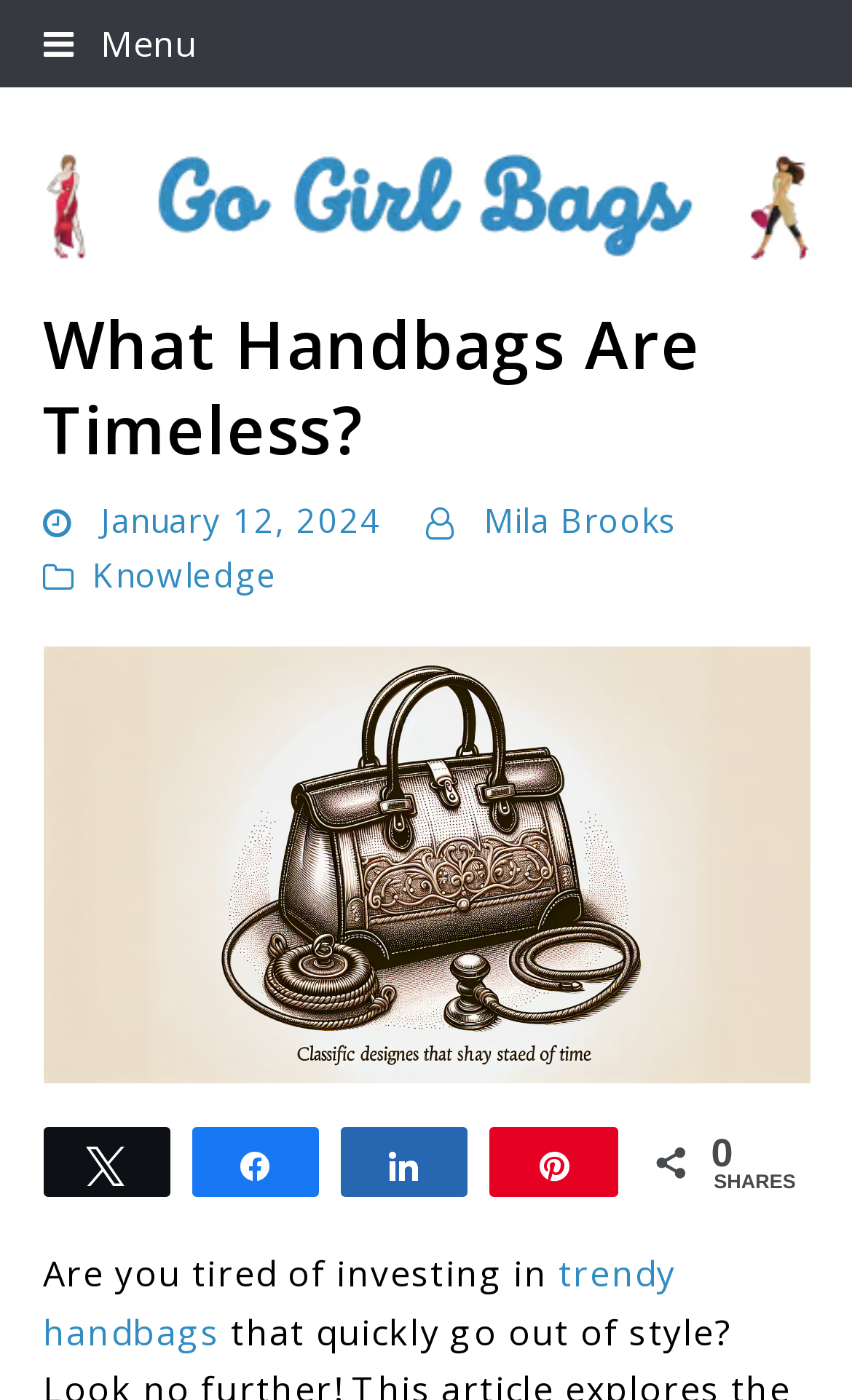Please answer the following question as detailed as possible based on the image: 
Who is the author of the article?

The author of the article can be found below the title of the article, where it says 'Mila Brooks'. This information is located in the middle of the webpage, above the main content of the article.